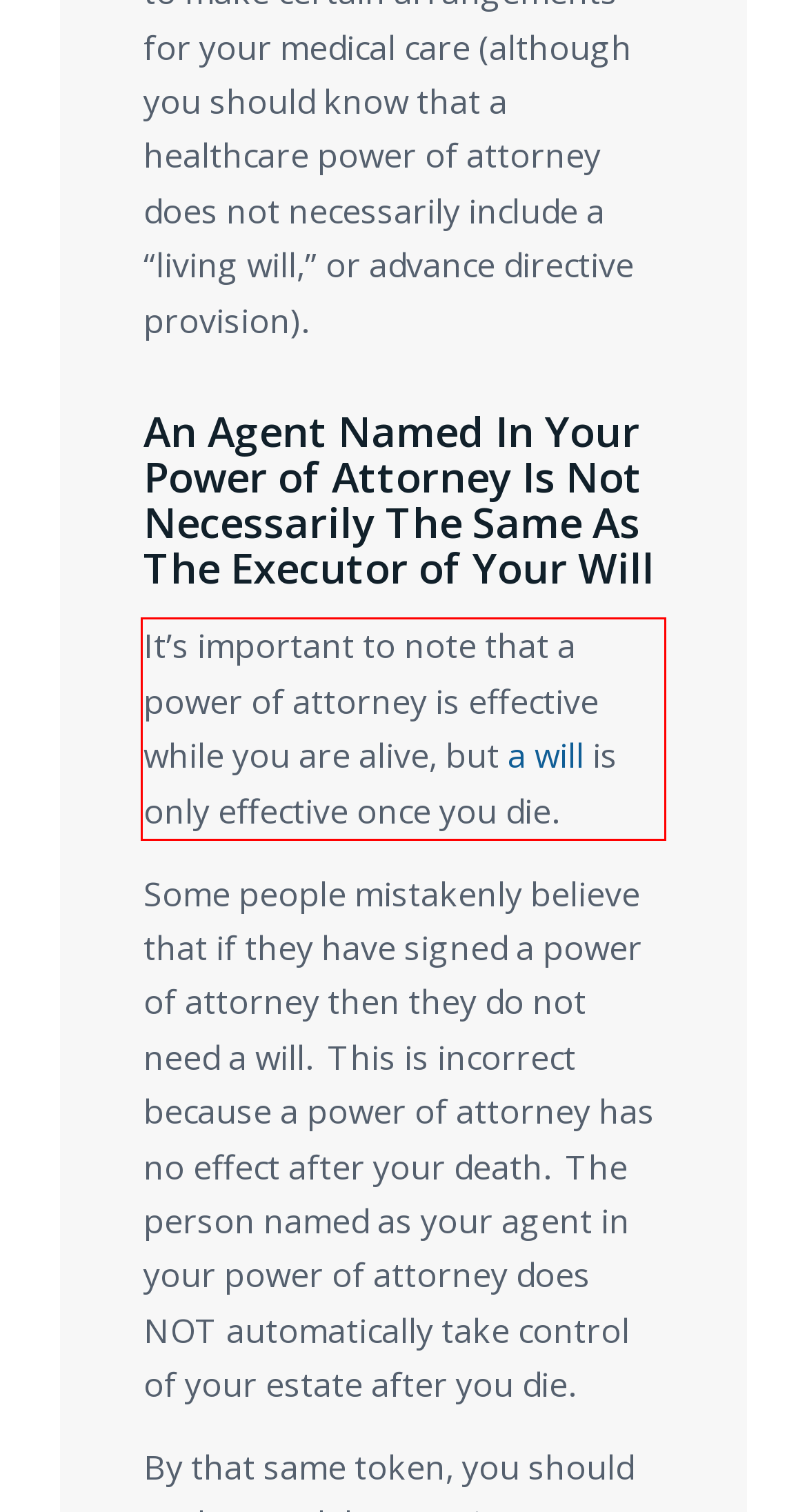Within the screenshot of a webpage, identify the red bounding box and perform OCR to capture the text content it contains.

It’s important to note that a power of attorney is effective while you are alive, but a will is only effective once you die.